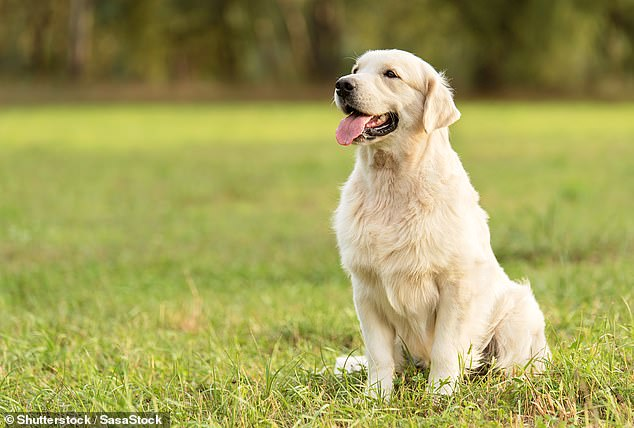What is the dog's tongue doing? Refer to the image and provide a one-word or short phrase answer.

Sticking out